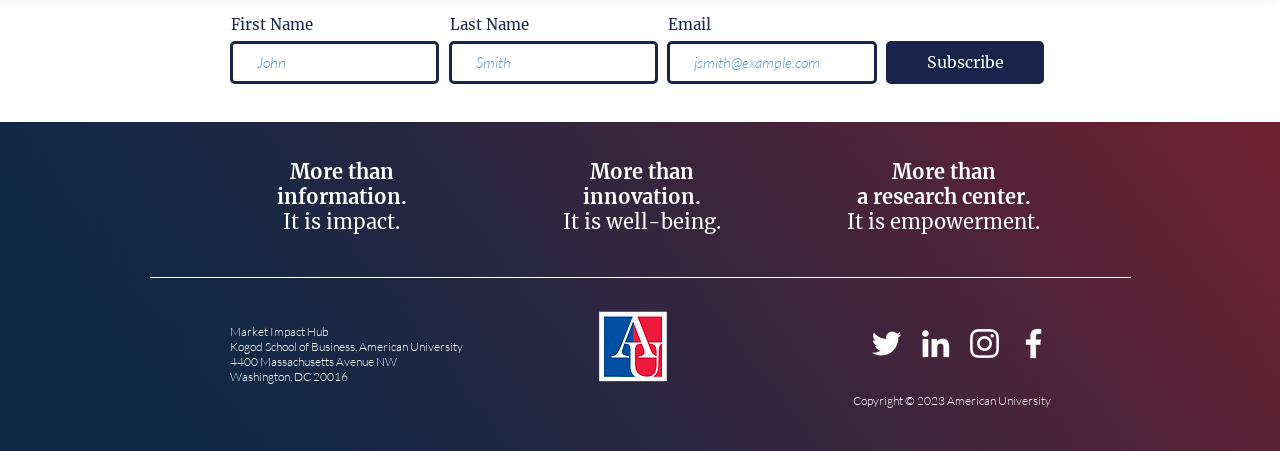From the details in the image, provide a thorough response to the question: What is the address of the Kogod School of Business?

The address is listed on the webpage as '4400 Massachusetts Avenue NW, Washington, DC 20016', which is the location of the Kogod School of Business, American University.